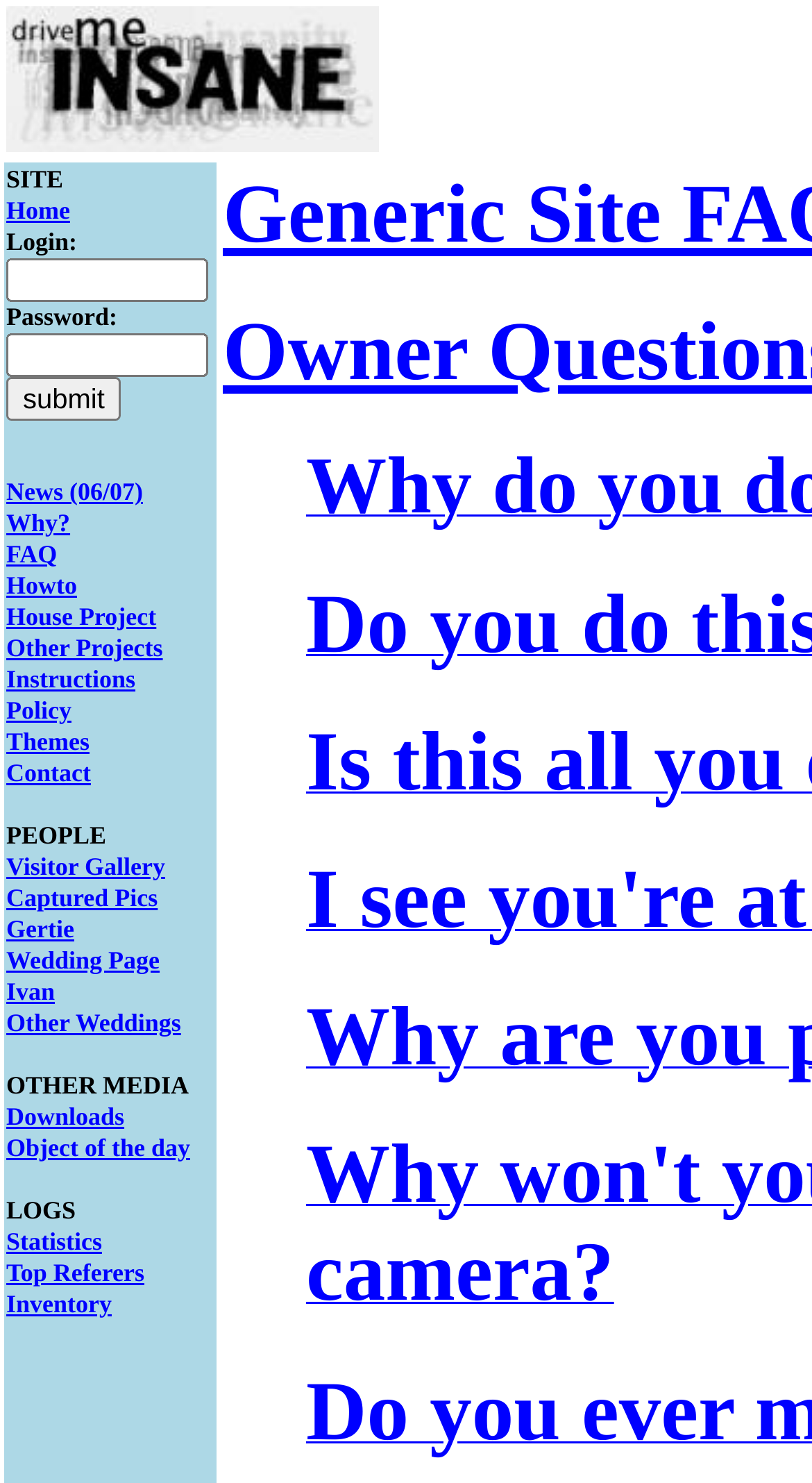Respond to the following query with just one word or a short phrase: 
What is the last link on the webpage?

Inventory